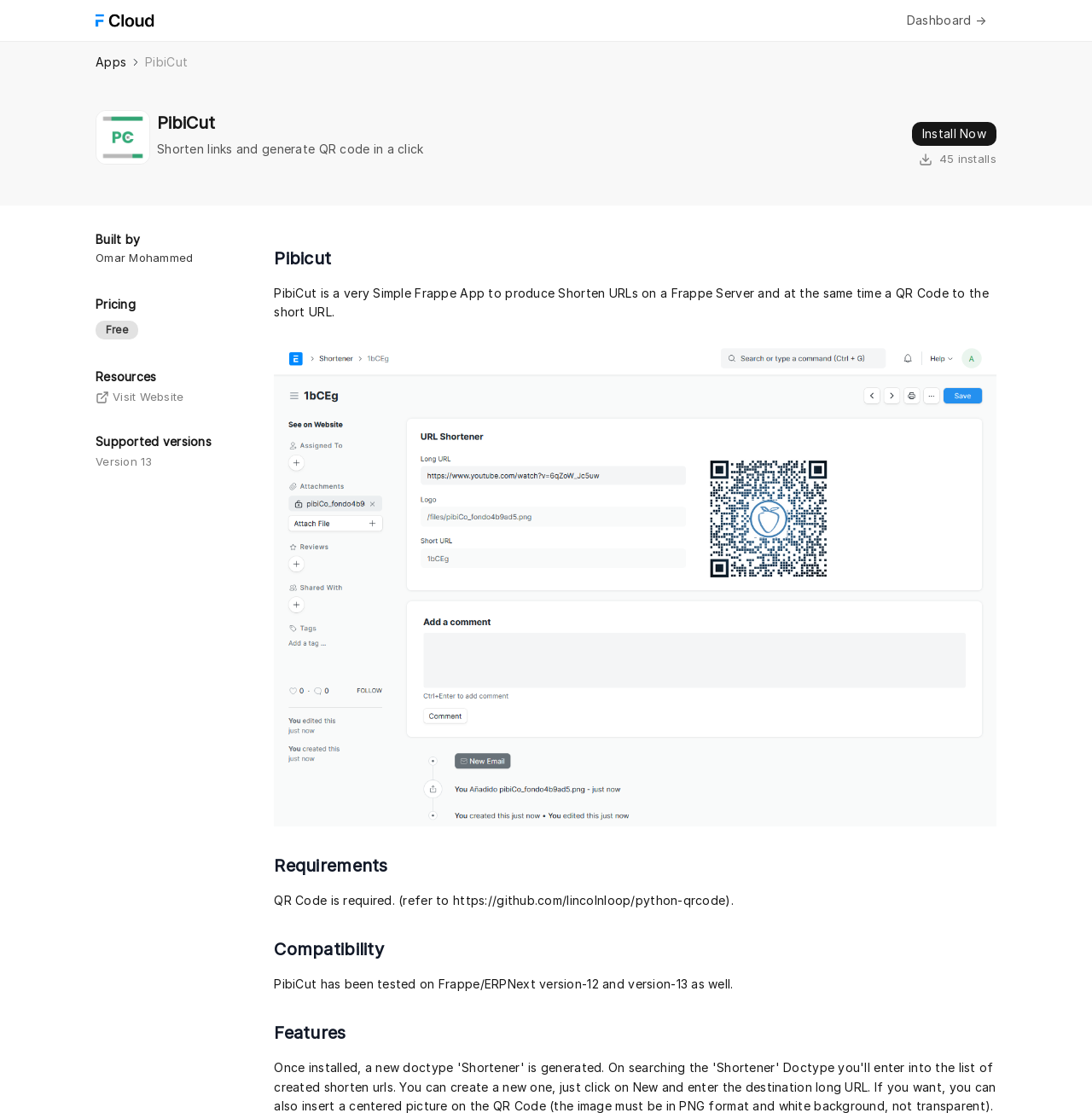Could you specify the bounding box coordinates for the clickable section to complete the following instruction: "Click on the Frappe Cloud Logo"?

[0.088, 0.009, 0.142, 0.028]